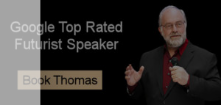What is the background color?
Refer to the image and provide a one-word or short phrase answer.

Black